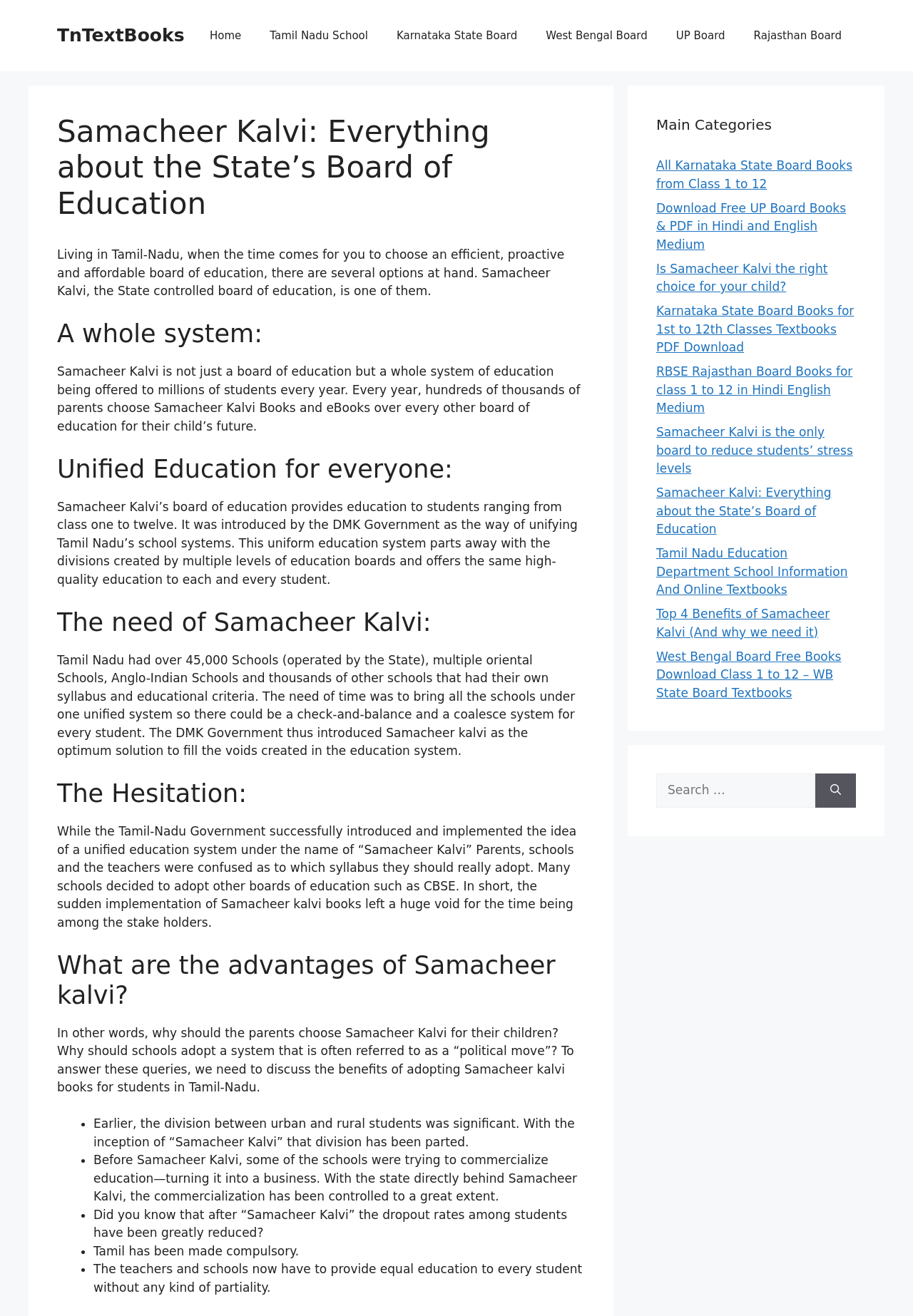Use a single word or phrase to answer the question:
What is the scope of education provided by Samacheer Kalvi?

From class one to twelve